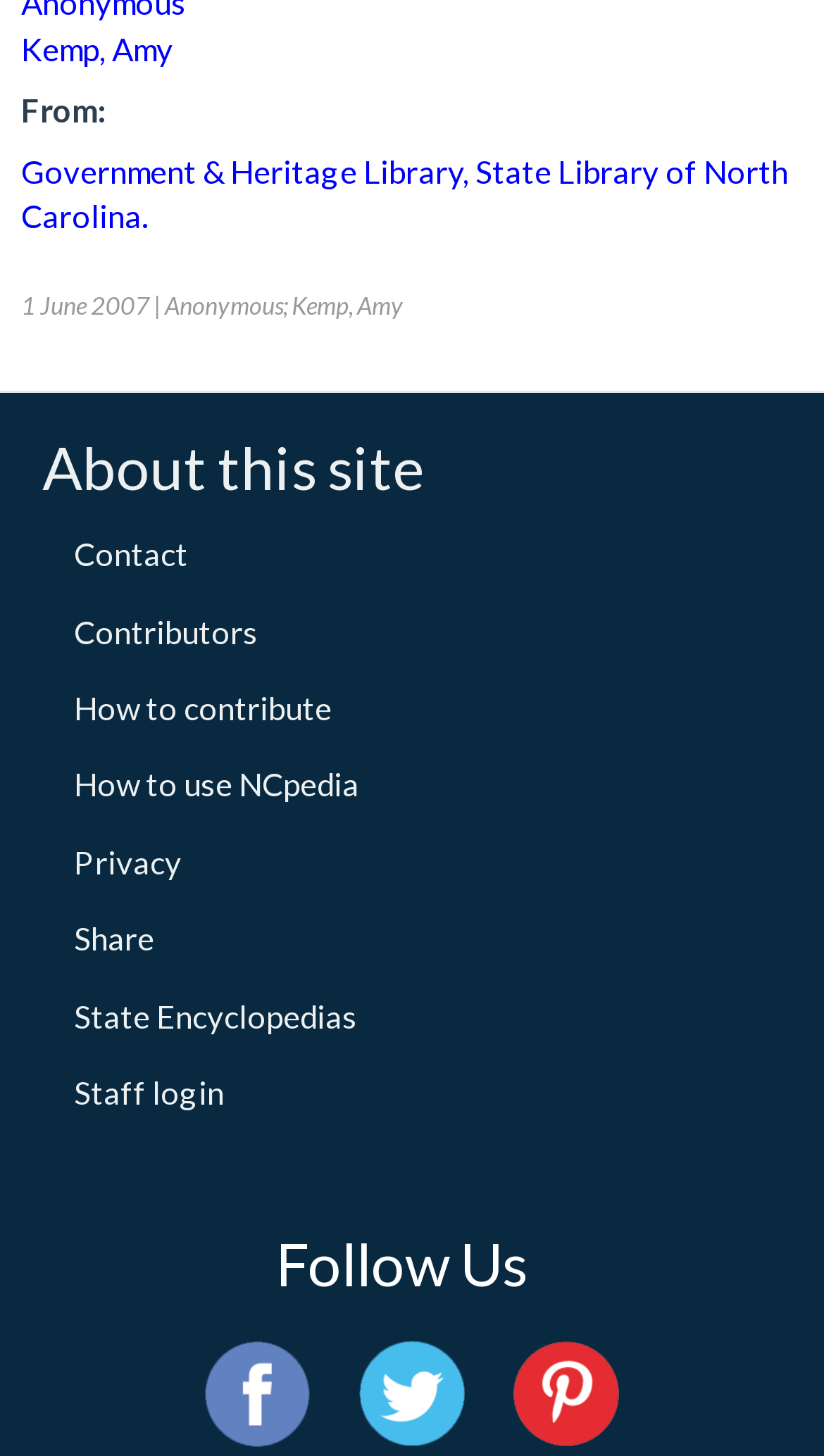What is the name of the author?
Based on the image, answer the question with a single word or brief phrase.

Amy Kemp